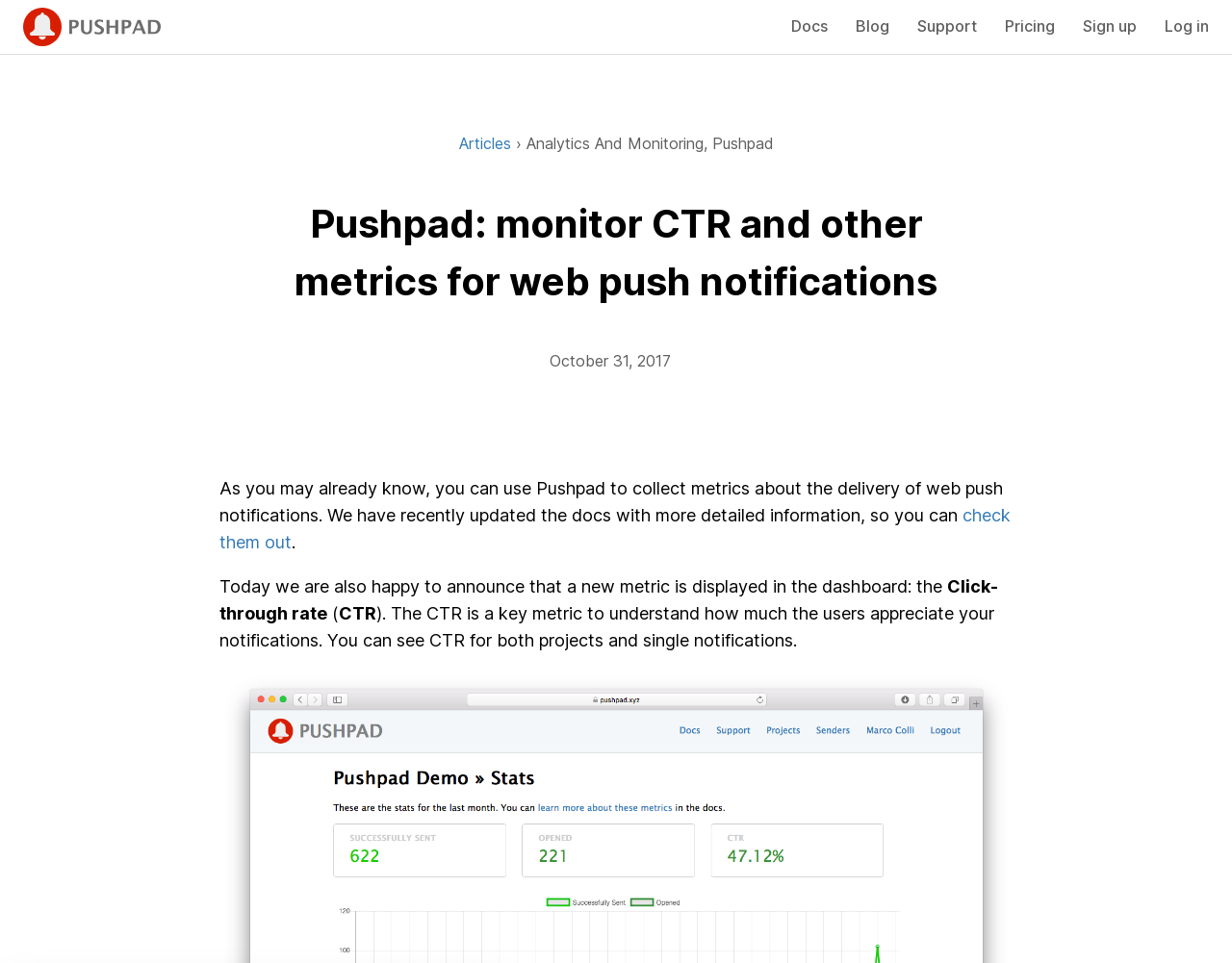Find and extract the text of the primary heading on the webpage.

Pushpad: monitor CTR and other metrics for web push notifications